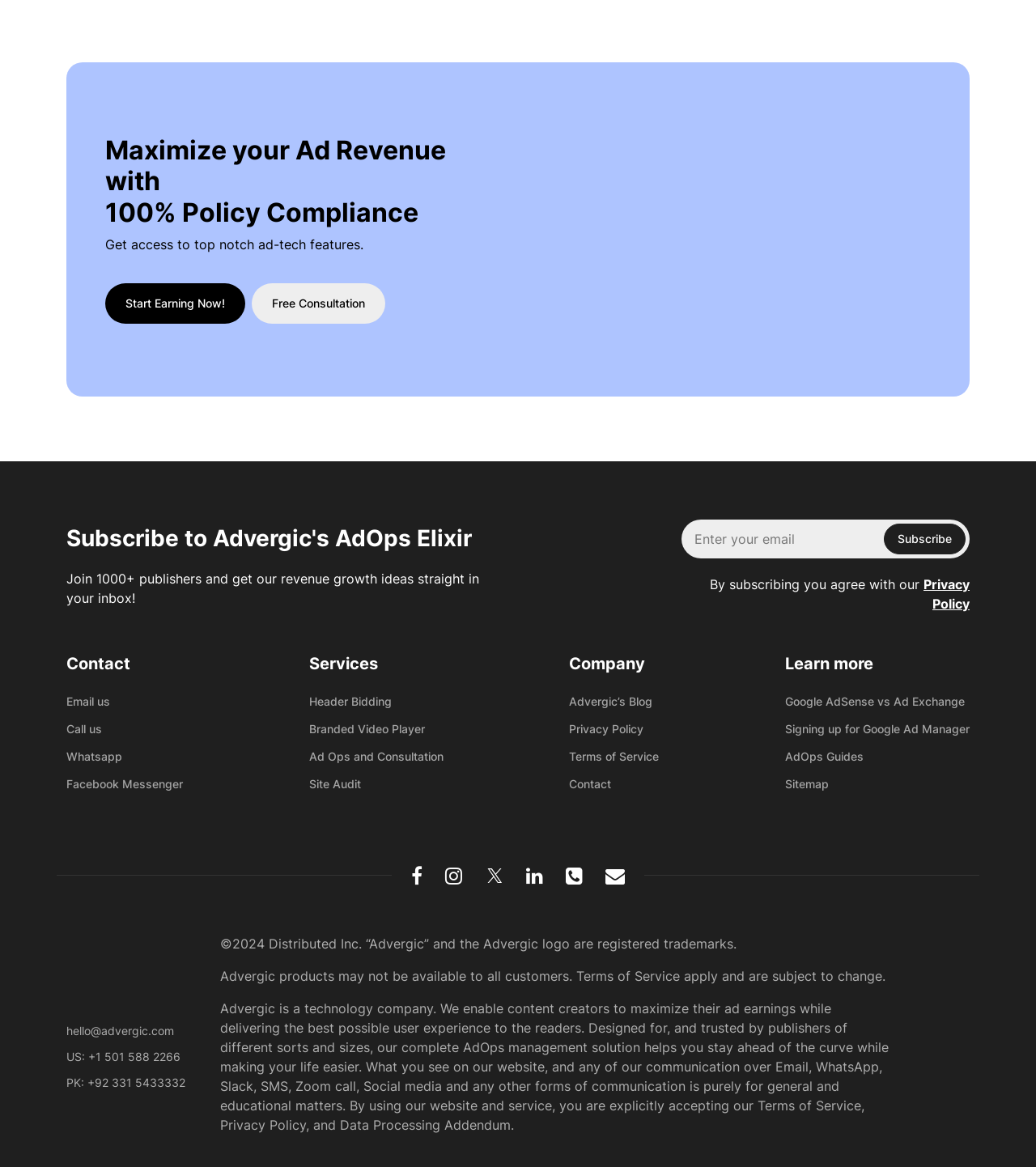Using the description "aria-label="Twitter/X"", locate and provide the bounding box of the UI element.

[0.468, 0.742, 0.486, 0.759]